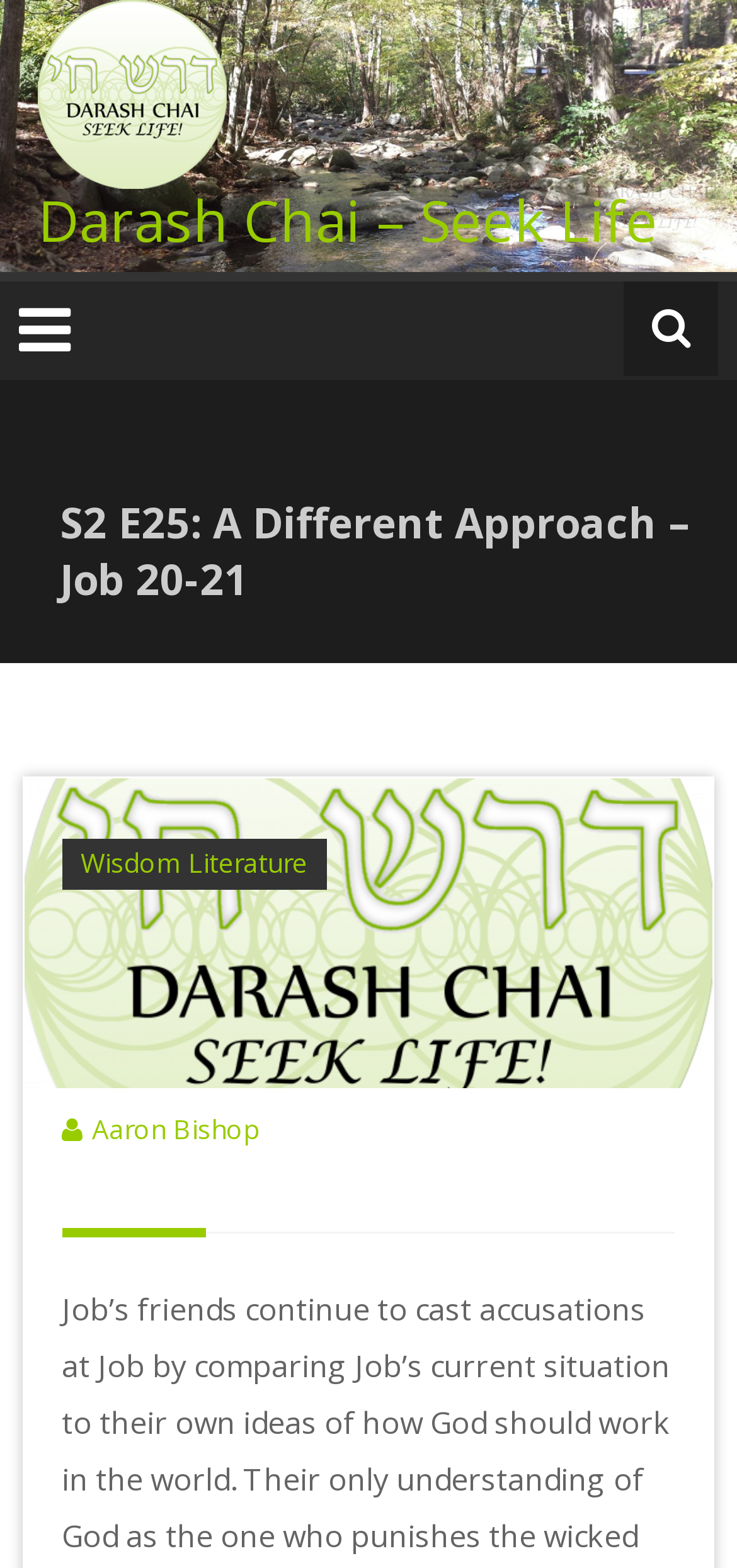Respond to the question with just a single word or phrase: 
What is the name of the podcast?

Darash Chai